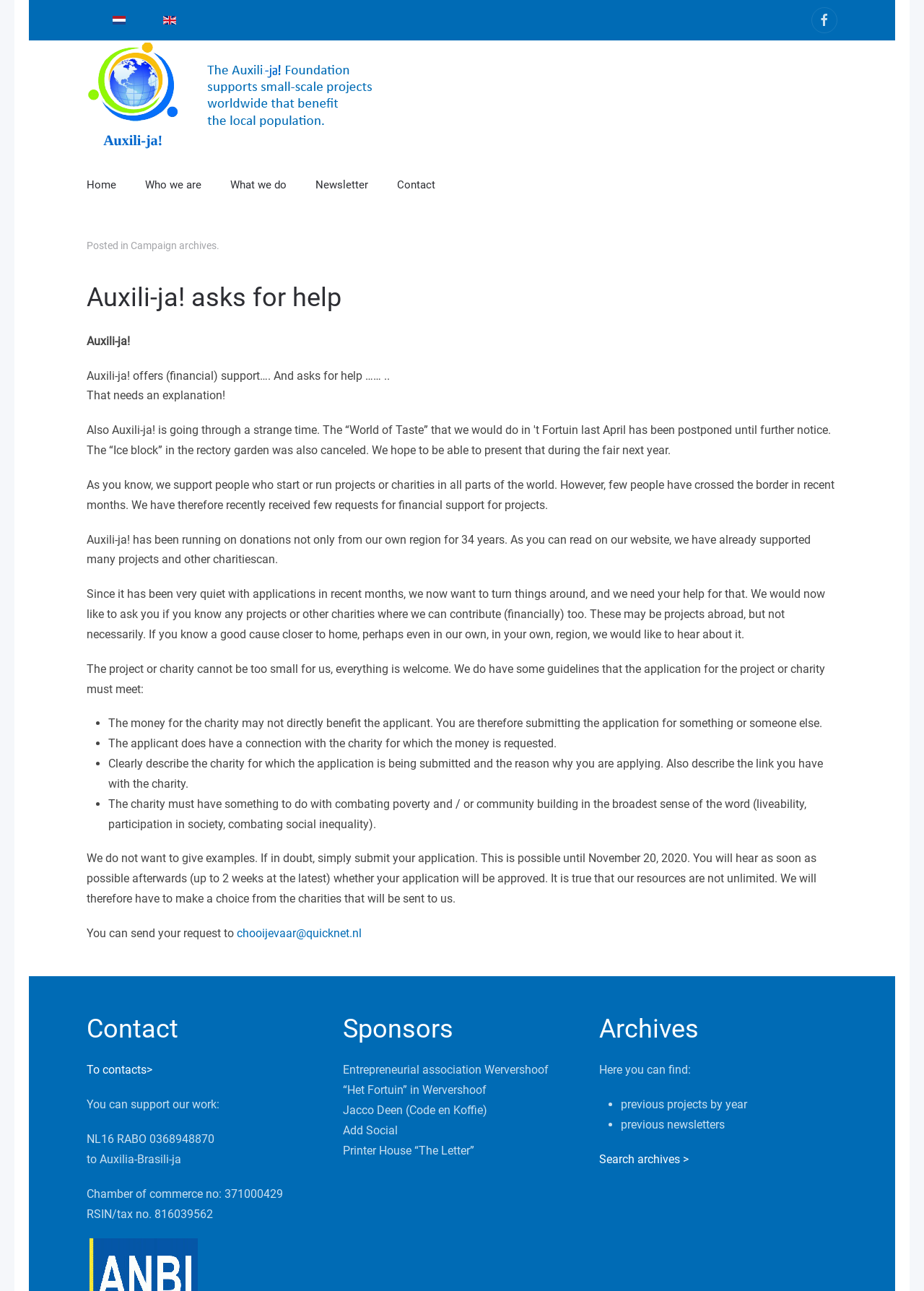Summarize the webpage comprehensively, mentioning all visible components.

The webpage is about Stichting Auxilia, a non-profit organization that provides financial support to projects and charities around the world. At the top of the page, there is a logo and a navigation menu with links to "Home", "Who we are", "What we do", "Newsletter", and "Contact". Below the navigation menu, there is a main content area that takes up most of the page.

In the main content area, there is a heading that reads "Auxili-ja! asks for help" followed by a series of paragraphs explaining the organization's mission and current situation. The text explains that Auxilia has been supporting projects and charities for 34 years, but has recently received few requests for financial support. The organization is now asking for help in finding new projects and charities to support.

The text also outlines the guidelines for applying for financial support, including that the charity must have a connection with the applicant, clearly describe the charity and its purpose, and have a focus on combating poverty and community building.

Below the main content area, there are three sections: "Contact", "Sponsors", and "Archives". The "Contact" section provides an email address and a postal address for the organization, as well as a link to a contact page. The "Sponsors" section lists several organizations that support Auxilia, including entrepreneurial associations, businesses, and individuals. The "Archives" section provides links to previous projects, newsletters, and other archived content.

Throughout the page, there are several images, including a logo, flags representing different languages, and an image of a person. The page also has several links to other pages, including a search function for the archives.